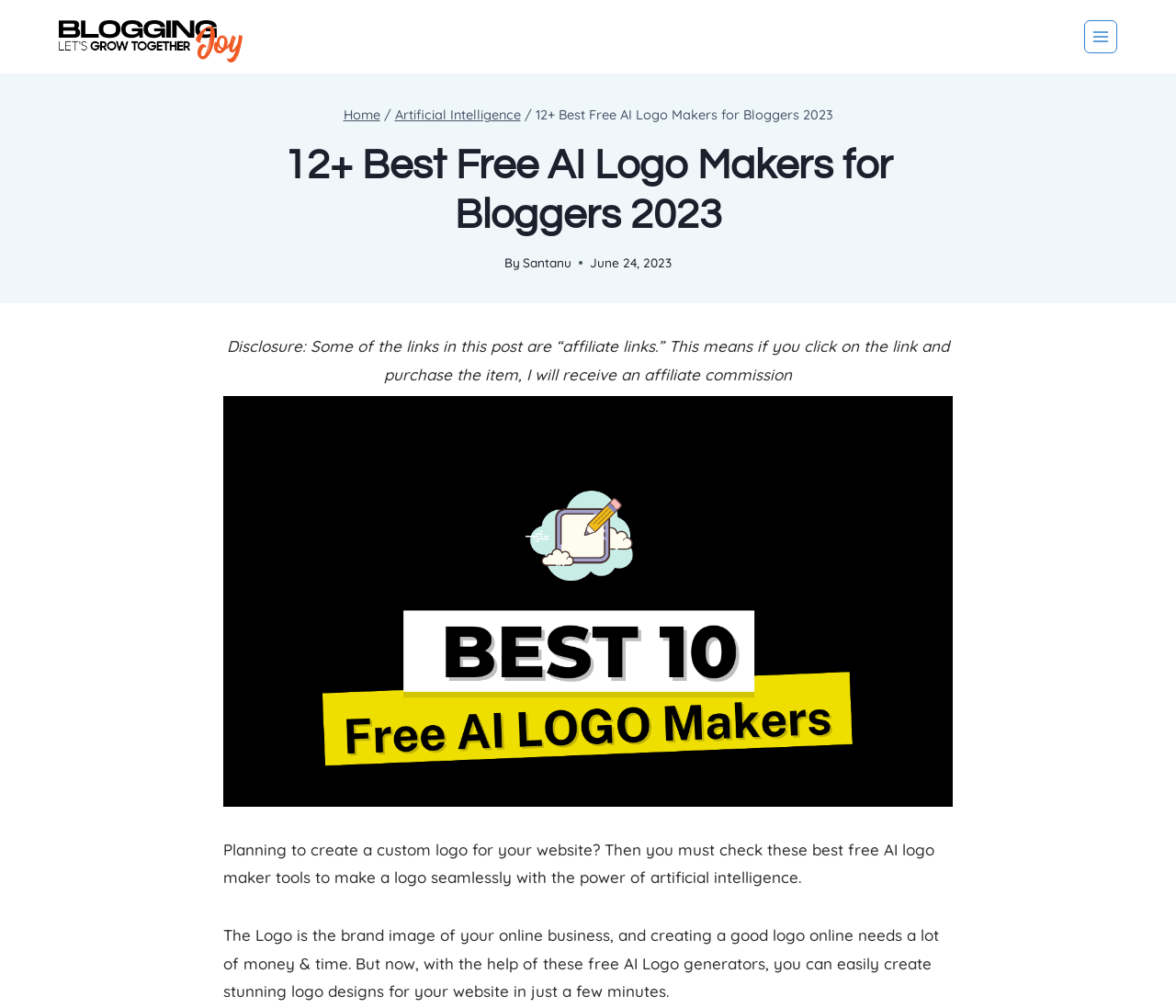What is the topic of the webpage?
Please provide a single word or phrase as your answer based on the image.

AI Logo Makers